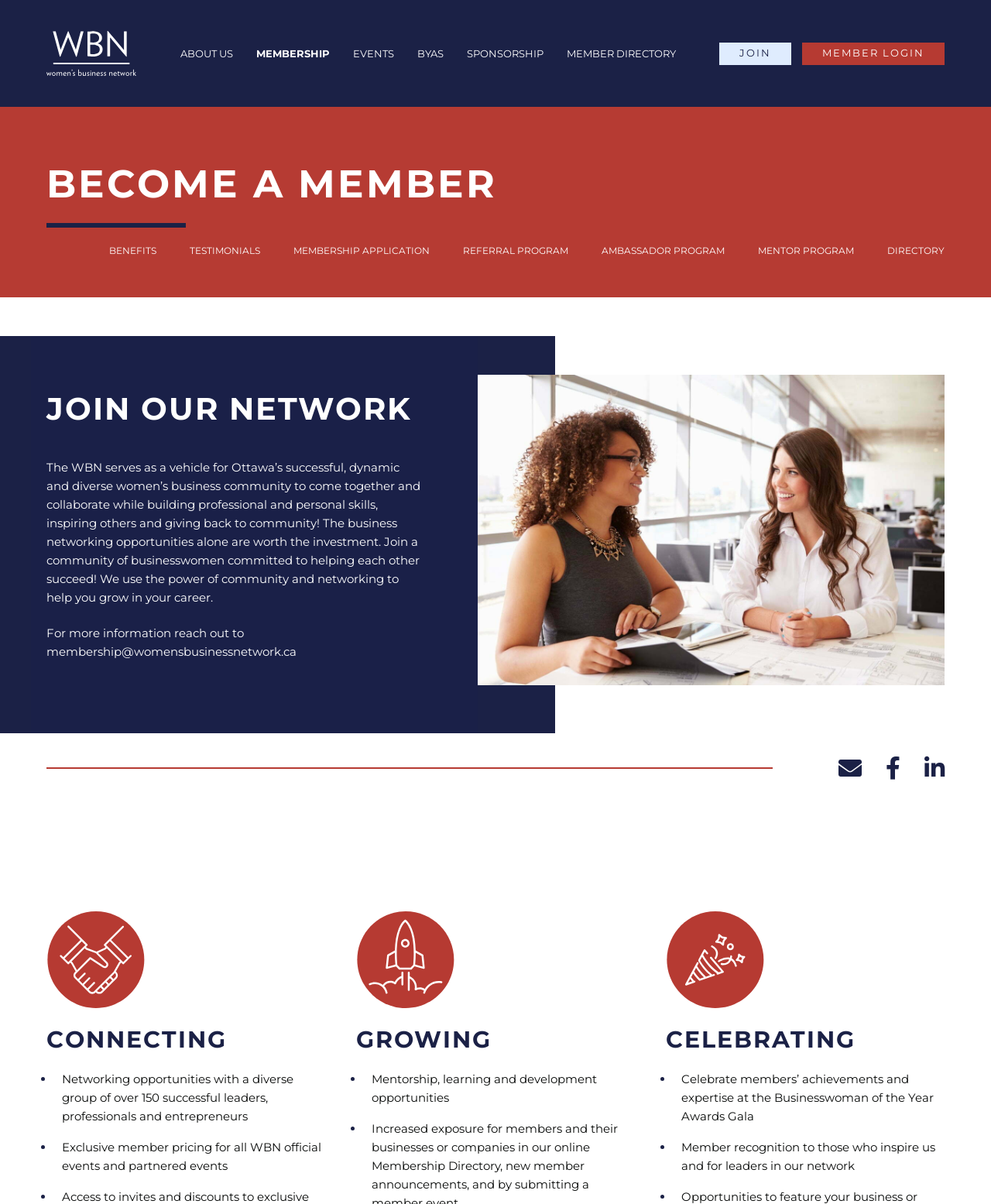How many sections are there on the membership page?
Please answer the question with a detailed response using the information from the screenshot.

The membership page is divided into four sections, namely 'BECOME A MEMBER', 'JOIN OUR NETWORK', 'CONNECTING', 'GROWING', and 'CELEBRATING', each with its own set of benefits and features.